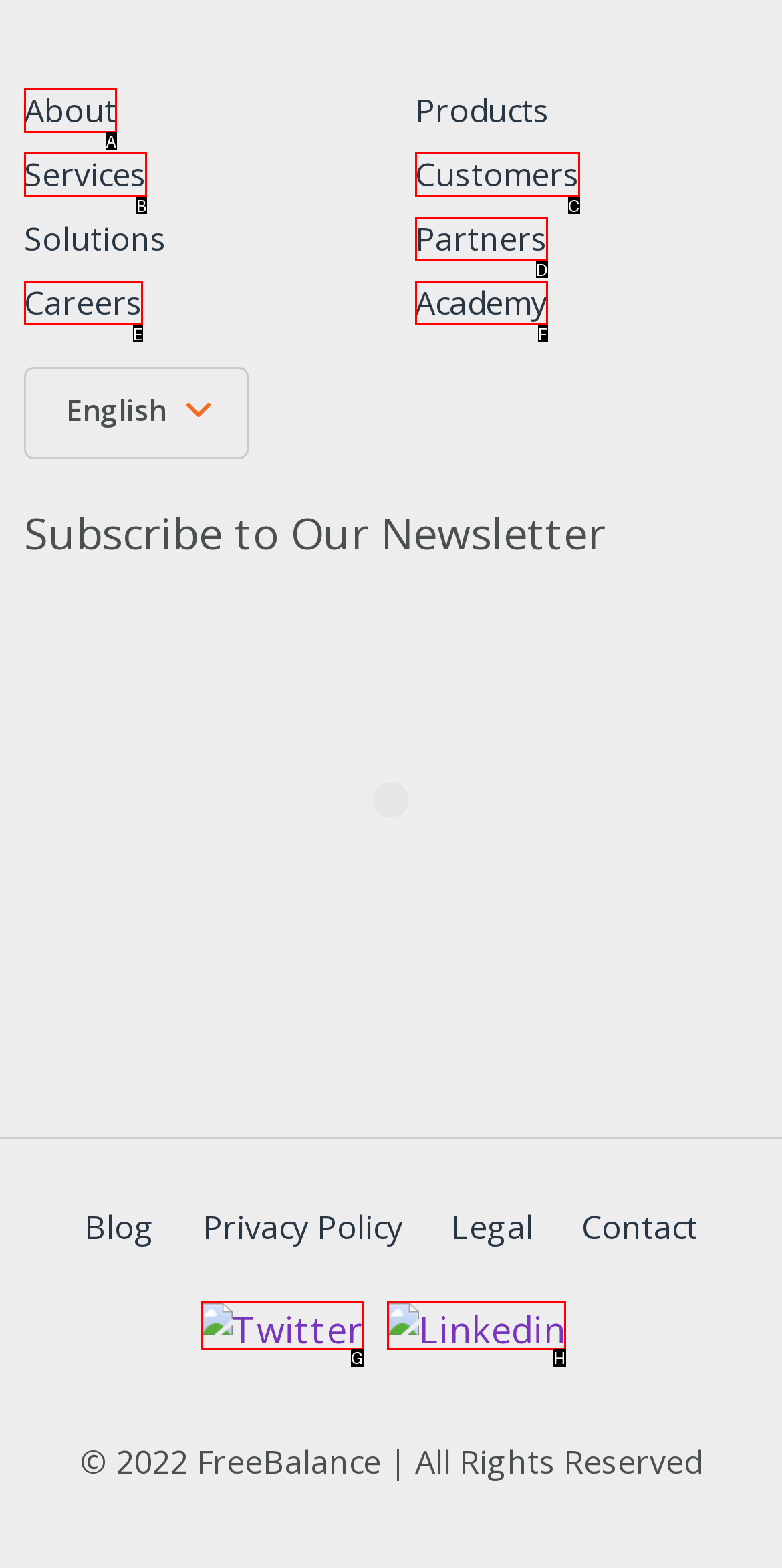Choose the HTML element that corresponds to the description: alt="Twitter" title="Twitter"
Provide the answer by selecting the letter from the given choices.

G